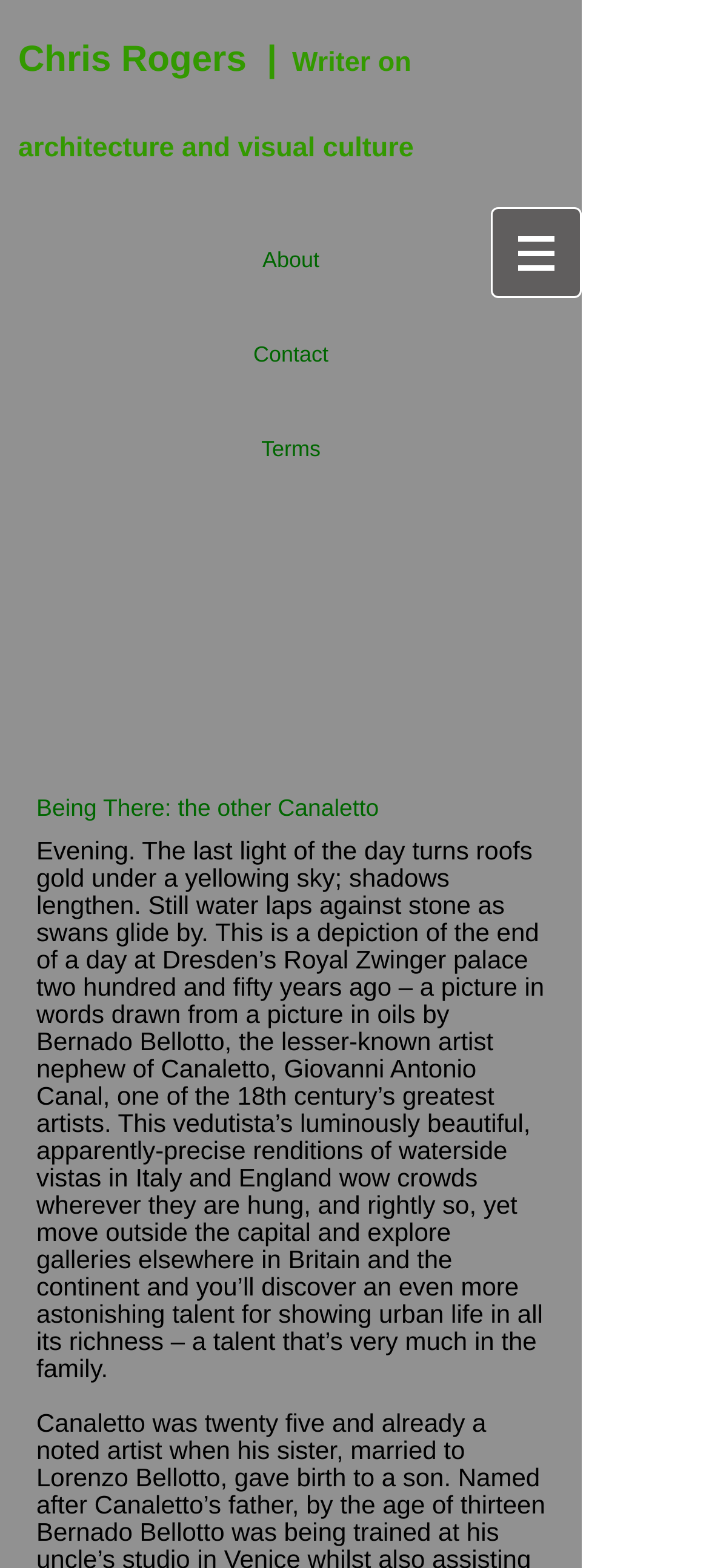What is the subject of the picture in oils by Bernado Bellotto?
Using the information from the image, give a concise answer in one word or a short phrase.

End of a day at Dresden’s Royal Zwinger palace